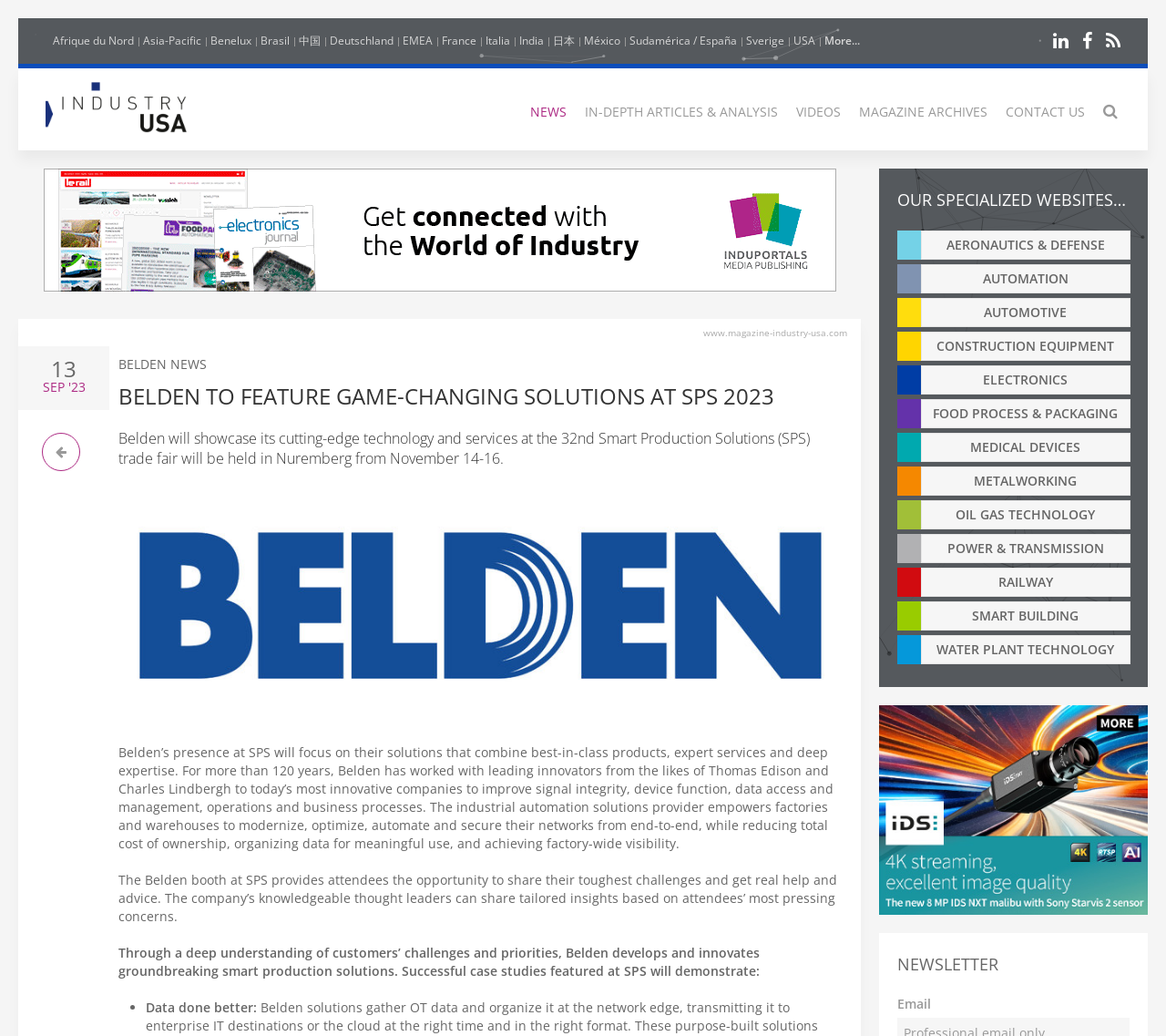Identify and provide the bounding box for the element described by: "parent_node: FOOD PROCESS & PACKAGING".

[0.77, 0.385, 0.79, 0.413]